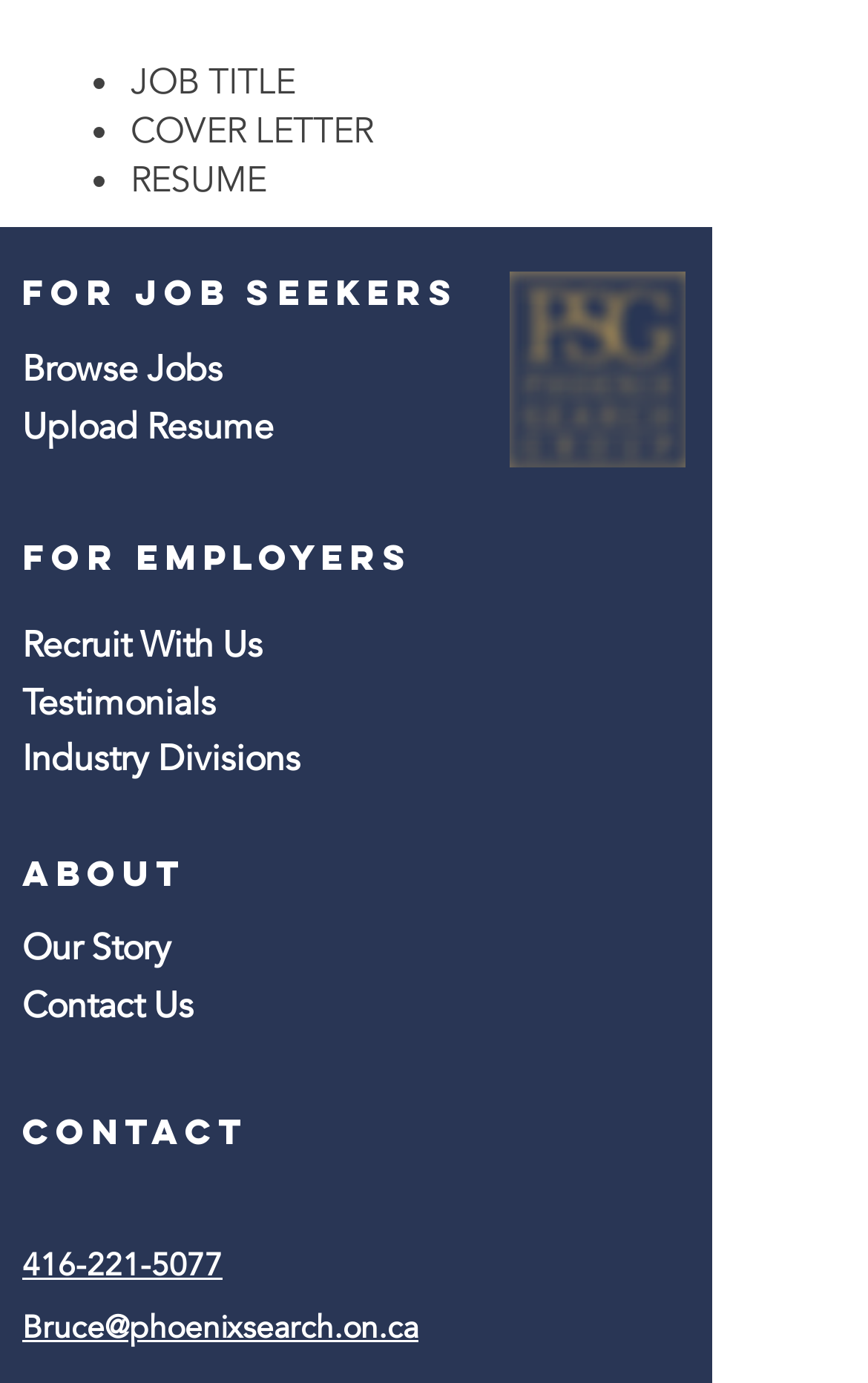Use a single word or phrase to answer the question:
What is the logo image on the webpage?

PSG LOGO_gold_double line